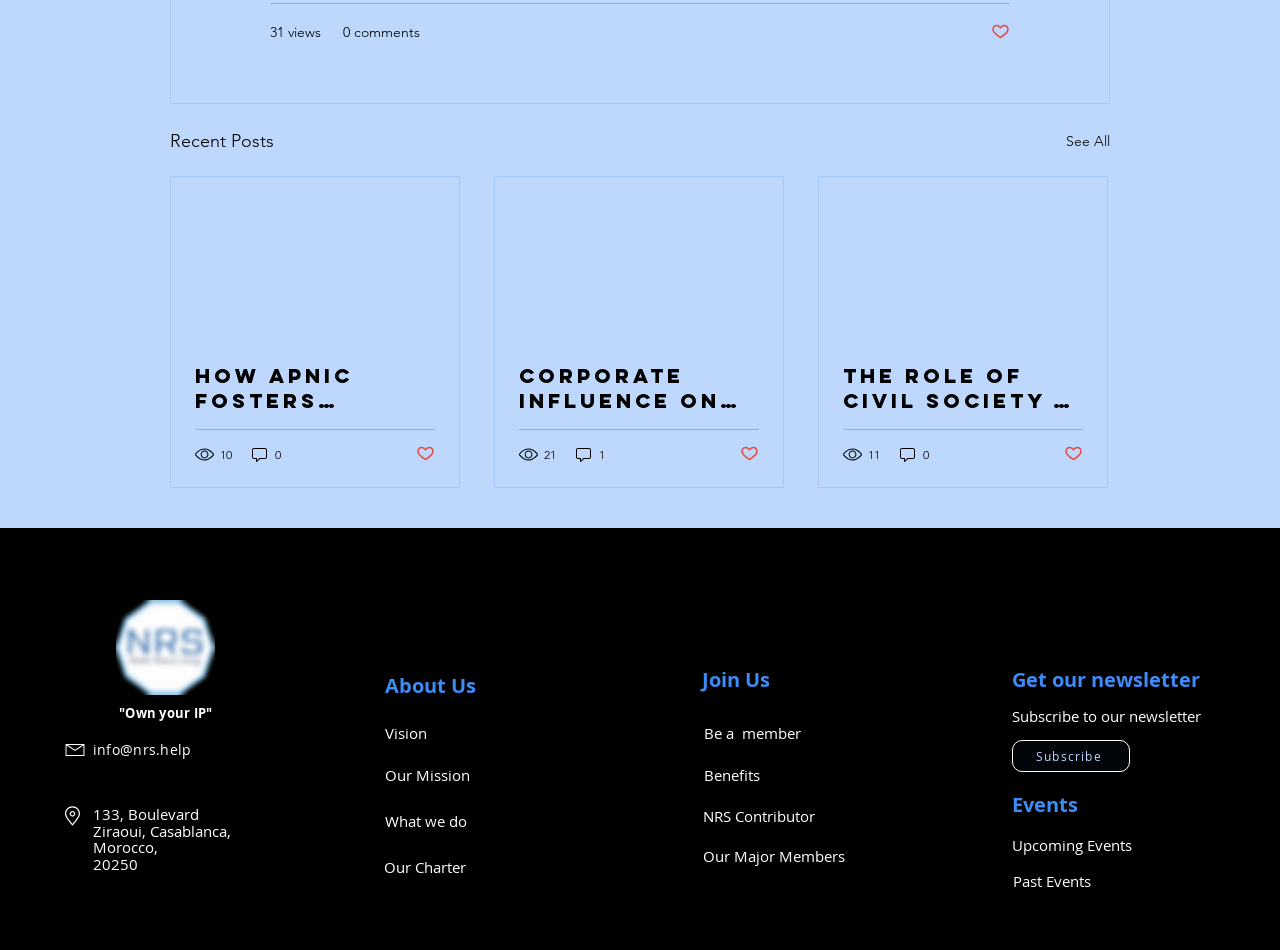Specify the bounding box coordinates of the area that needs to be clicked to achieve the following instruction: "Like a post".

[0.325, 0.467, 0.34, 0.489]